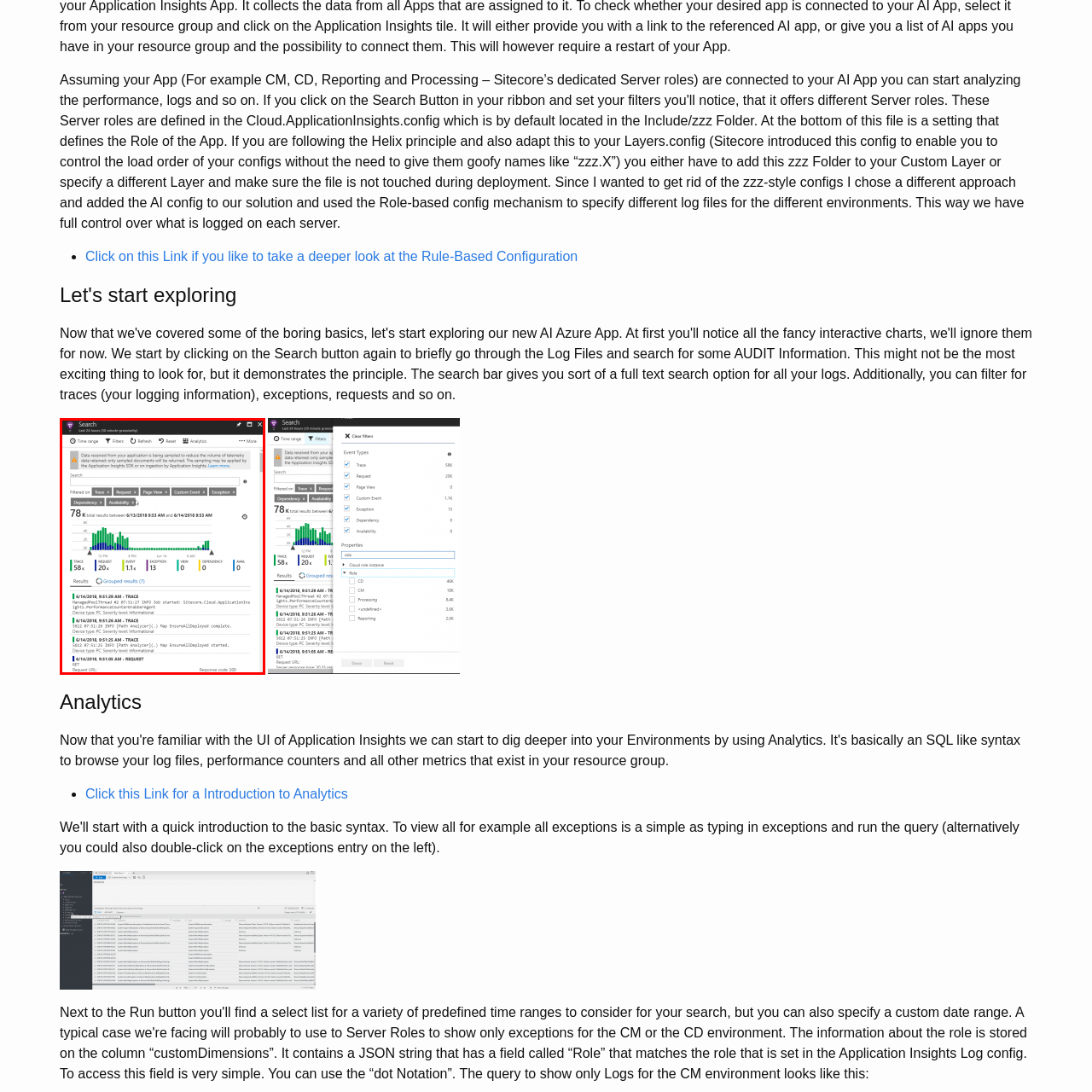What is suggested for refining data visibility?
Focus on the image highlighted by the red bounding box and give a comprehensive answer using the details from the image.

According to the caption, filters are suggested for refining data visibility, indicating a comprehensive analytical tool for developers and analysts.